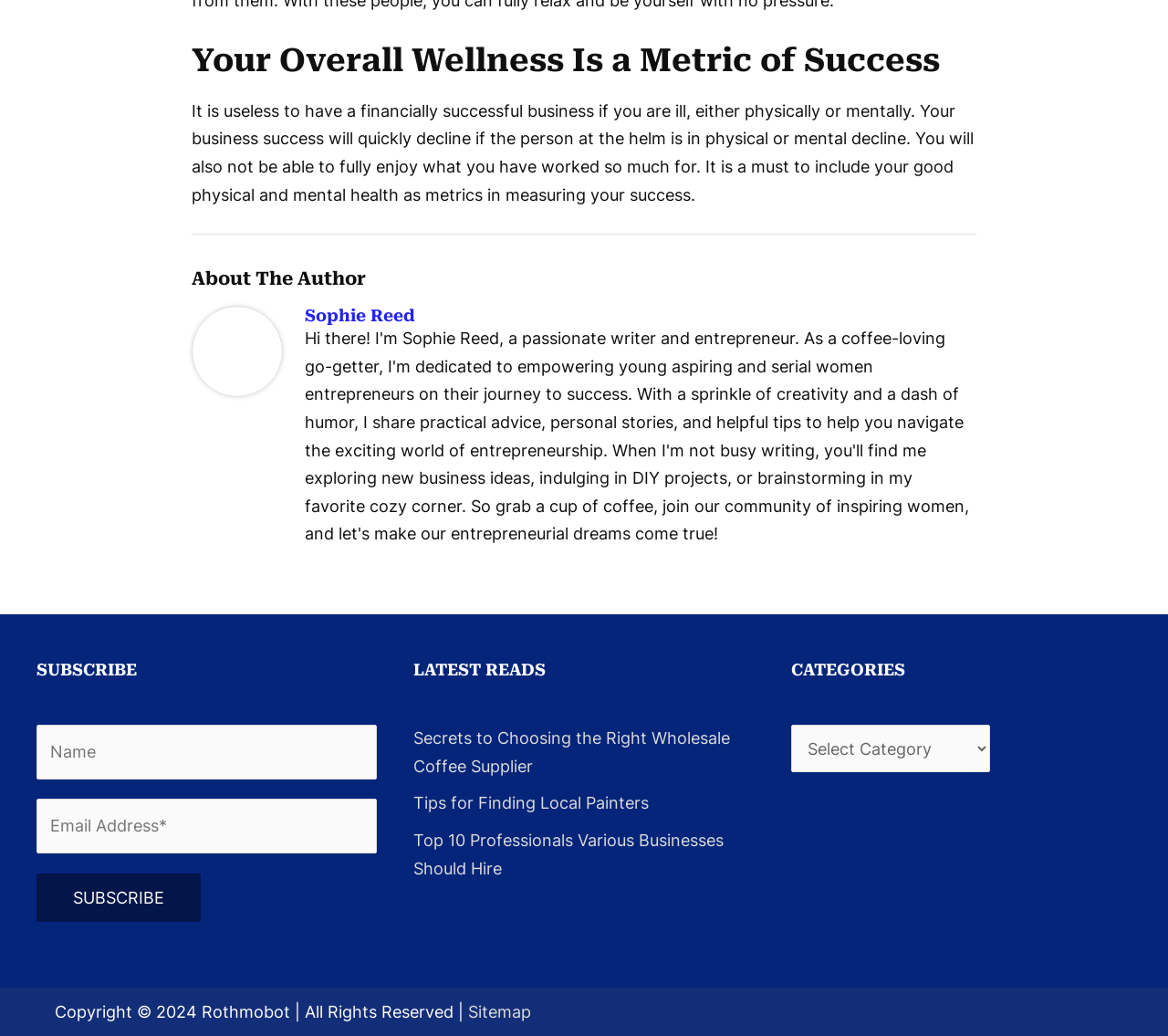Find the bounding box coordinates of the area to click in order to follow the instruction: "Choose a category".

[0.677, 0.7, 0.847, 0.746]